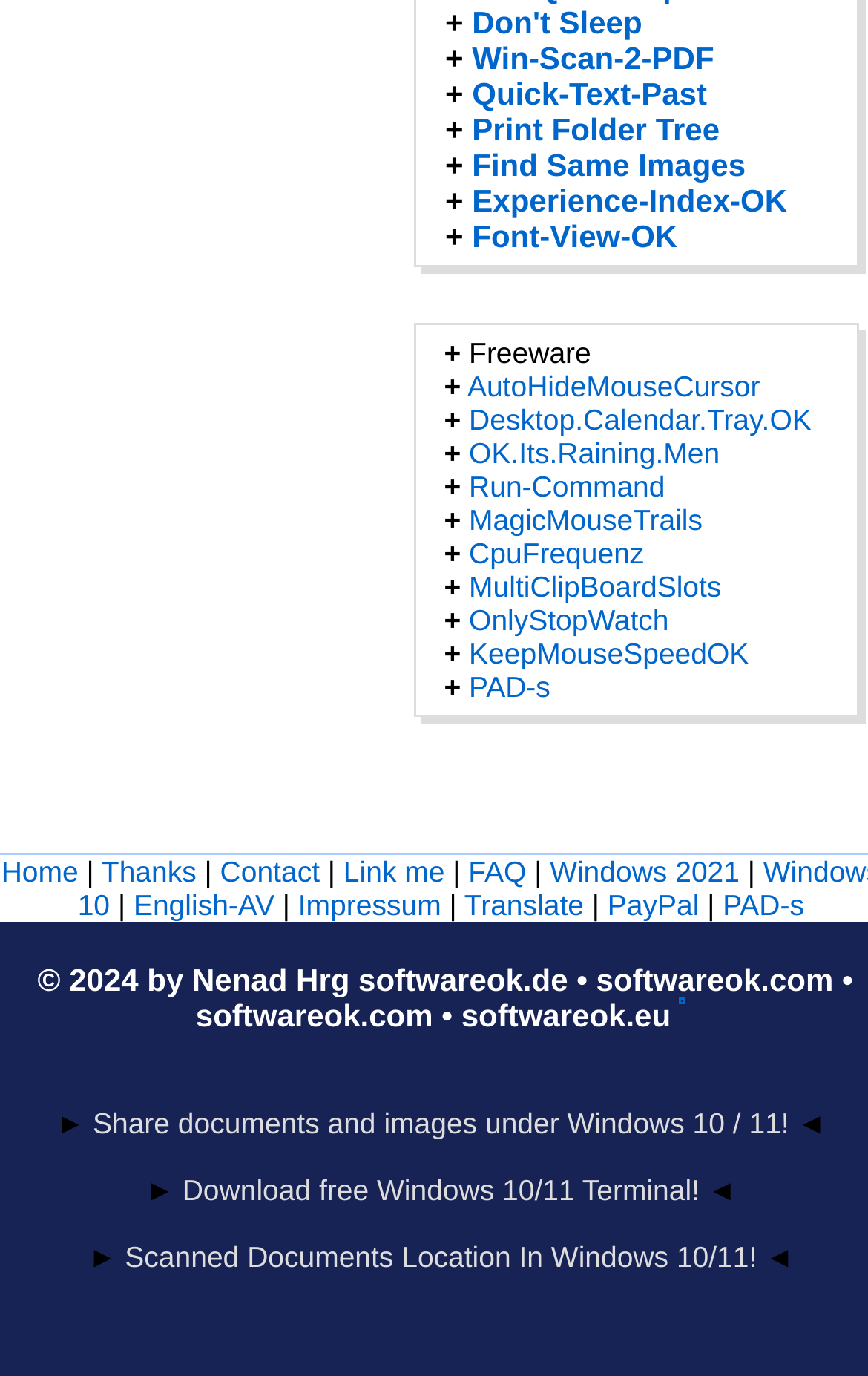Using the description "Windows 2021", predict the bounding box of the relevant HTML element.

[0.633, 0.621, 0.852, 0.645]